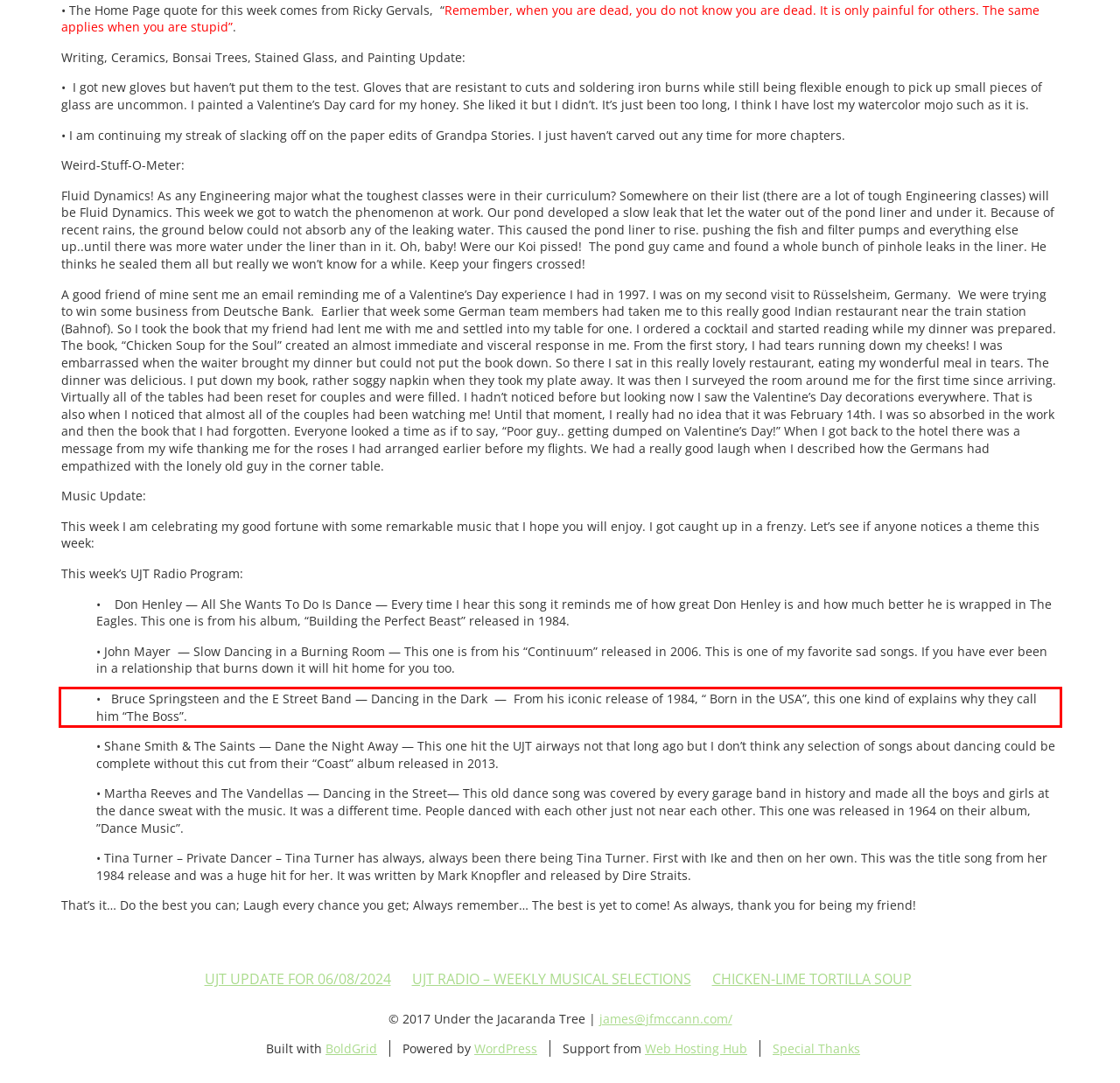Please take the screenshot of the webpage, find the red bounding box, and generate the text content that is within this red bounding box.

• Bruce Springsteen and the E Street Band — Dancing in the Dark — From his iconic release of 1984, “ Born in the USA”, this one kind of explains why they call him “The Boss”.